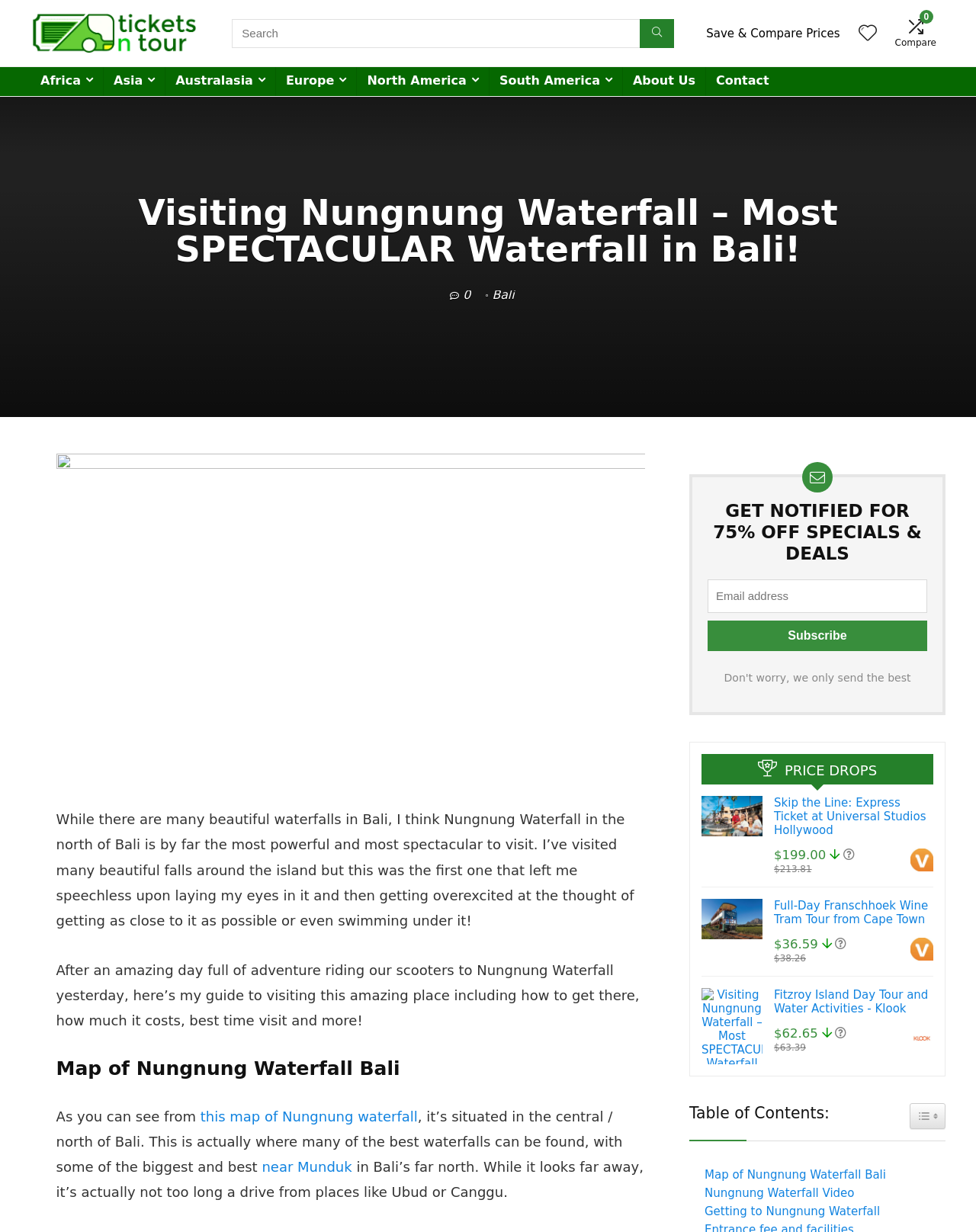Based on the element description: "name="s" placeholder="Search"", identify the bounding box coordinates for this UI element. The coordinates must be four float numbers between 0 and 1, listed as [left, top, right, bottom].

[0.238, 0.015, 0.691, 0.039]